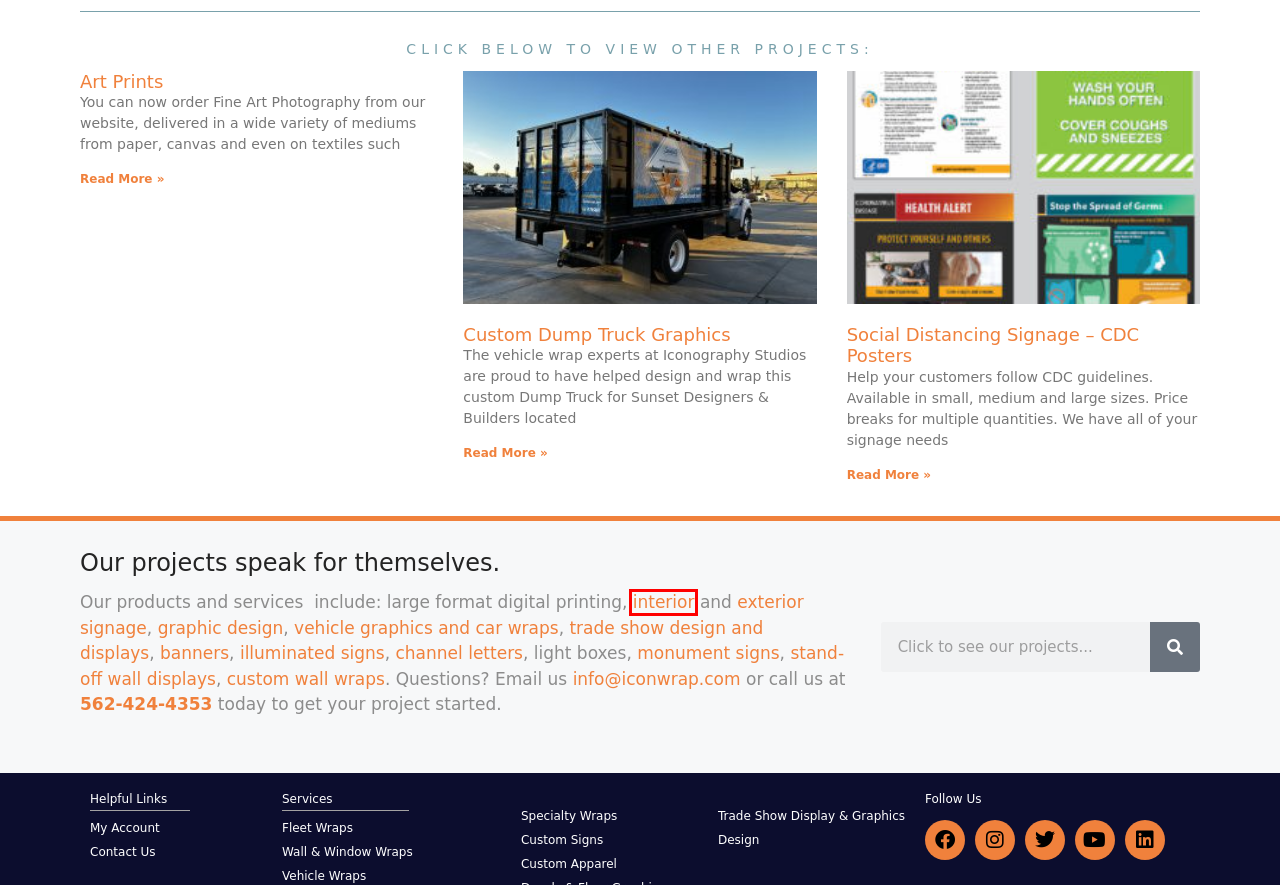Take a look at the provided webpage screenshot featuring a red bounding box around an element. Select the most appropriate webpage description for the page that loads after clicking on the element inside the red bounding box. Here are the candidates:
A. Art Prints - Iconography Studios
B. Social Distancing Signage - CDC Posters - Iconography Studios
C. Glass Sign Display with Stand-Offs, Los Alamitos, CA - Iconography Studios
D. Custom Apparel Archives - Iconography Studios
E. Fleet Wraps Archives - Iconography Studios
F. Trade Show Display & Graphics Archives - Iconography Studios
G. Design Archives - Iconography Studios
H. Custom Signs Archives - Iconography Studios

H